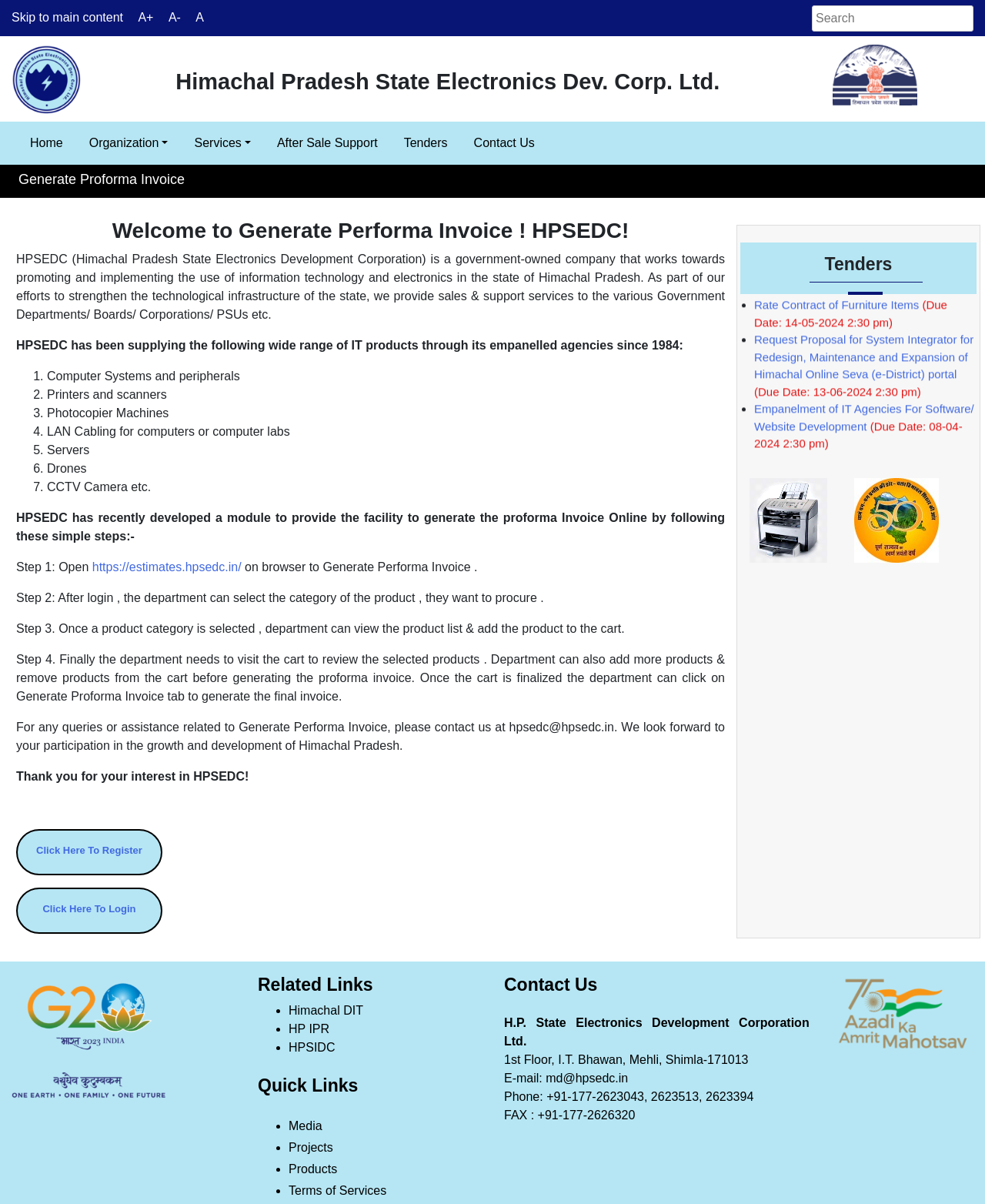Refer to the image and provide an in-depth answer to the question:
What is the name of the government-owned company?

The name of the government-owned company can be found in the paragraph 'HPSEDC (Himachal Pradesh State Electronics Development Corporation) is a government-owned company...' which is located in the main content area of the webpage.